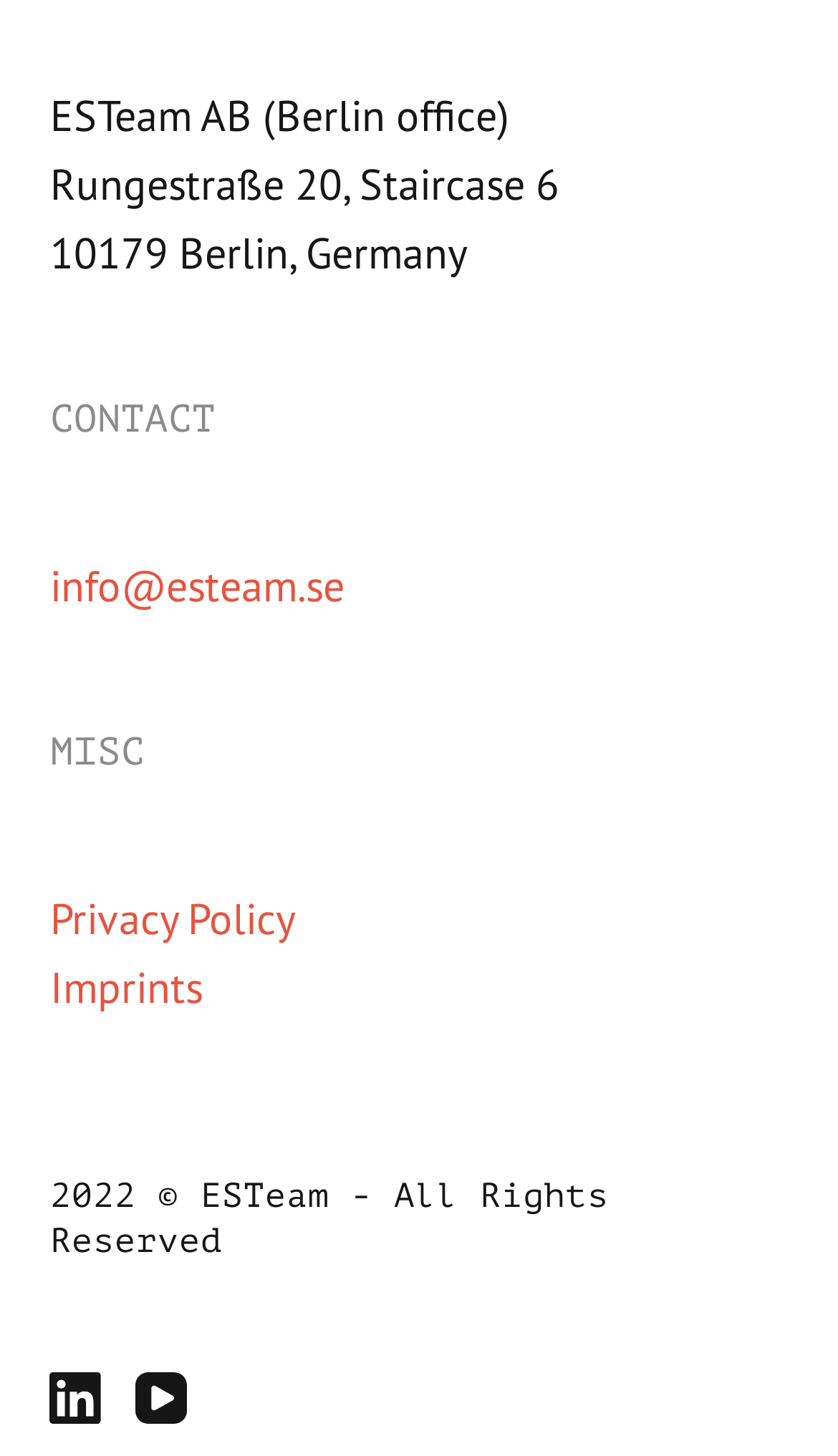What is the company name?
Please utilize the information in the image to give a detailed response to the question.

The company name can be found at the top of the webpage, in the first static text element, which reads 'ESTeam AB (Berlin office)'.